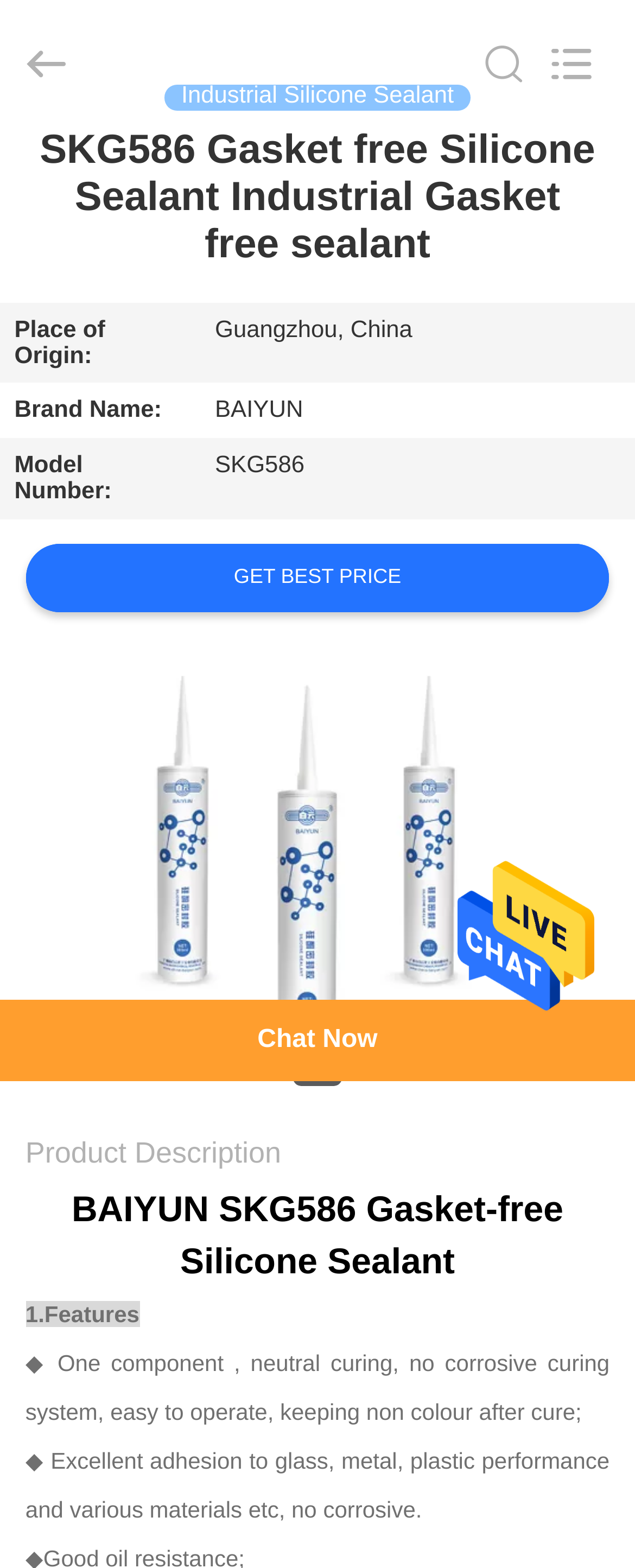Identify the bounding box coordinates of the clickable region to carry out the given instruction: "Go to home page".

[0.0, 0.081, 0.192, 0.11]